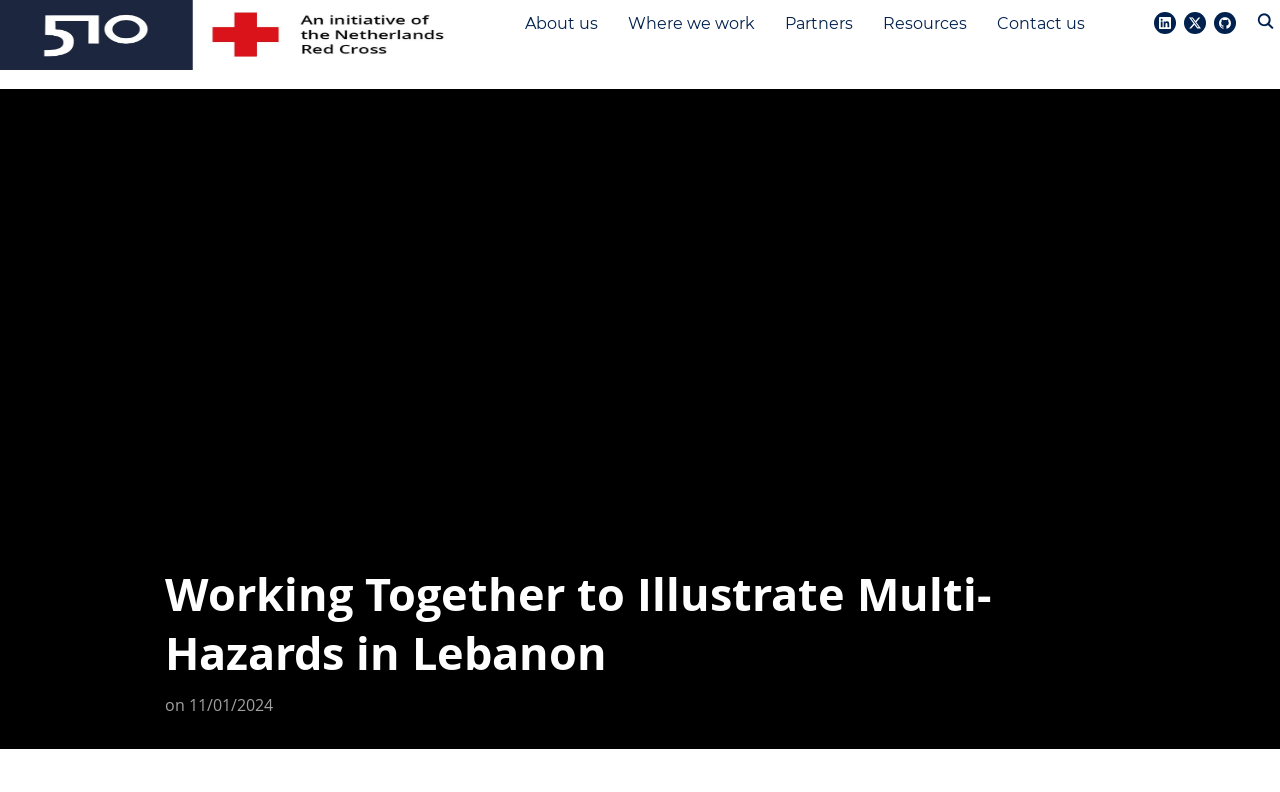What is the date of the latest article?
Look at the image and answer with only one word or phrase.

11/01/2024